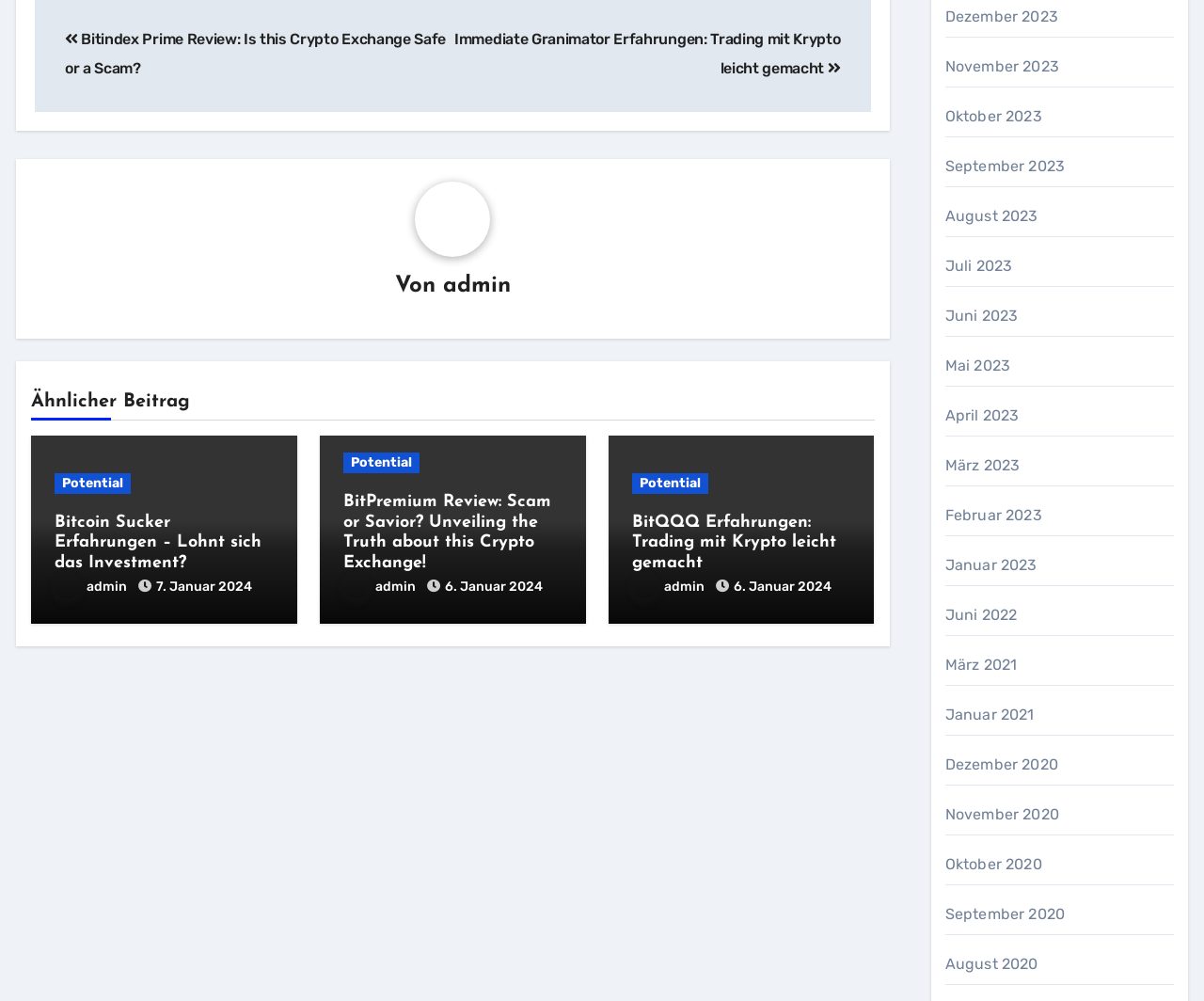Who is the author of the article 'Bitindex Prime Review: Is this Crypto Exchange Safe or a Scam?'?
Answer the question with a single word or phrase by looking at the picture.

admin